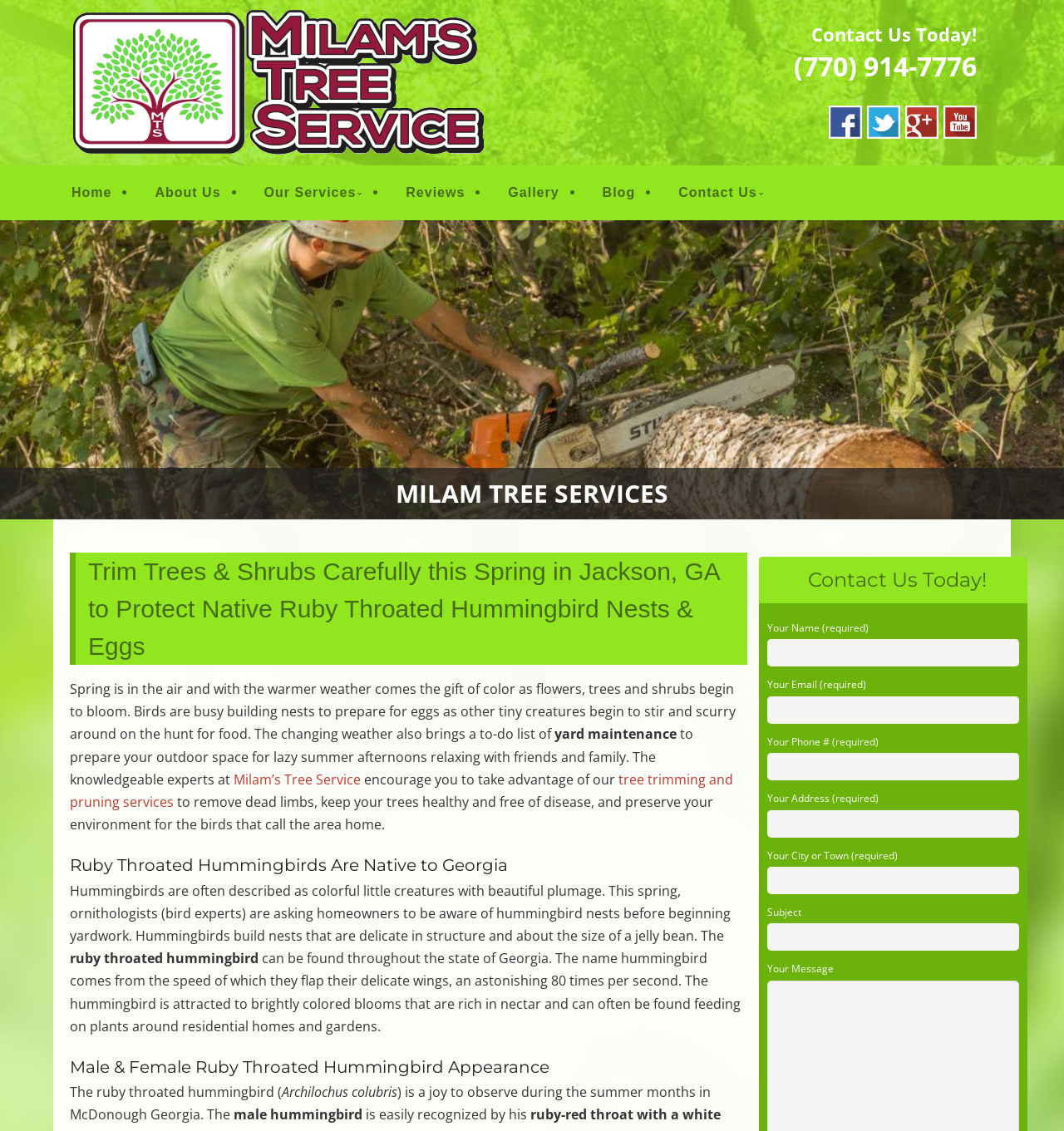What is the purpose of the contact form on the webpage?
Please answer the question with as much detail and depth as you can.

The contact form on the webpage allows users to input their name, email, phone number, address, and message, and is likely intended for users to contact Milam Tree Services for inquiries or to request their services.